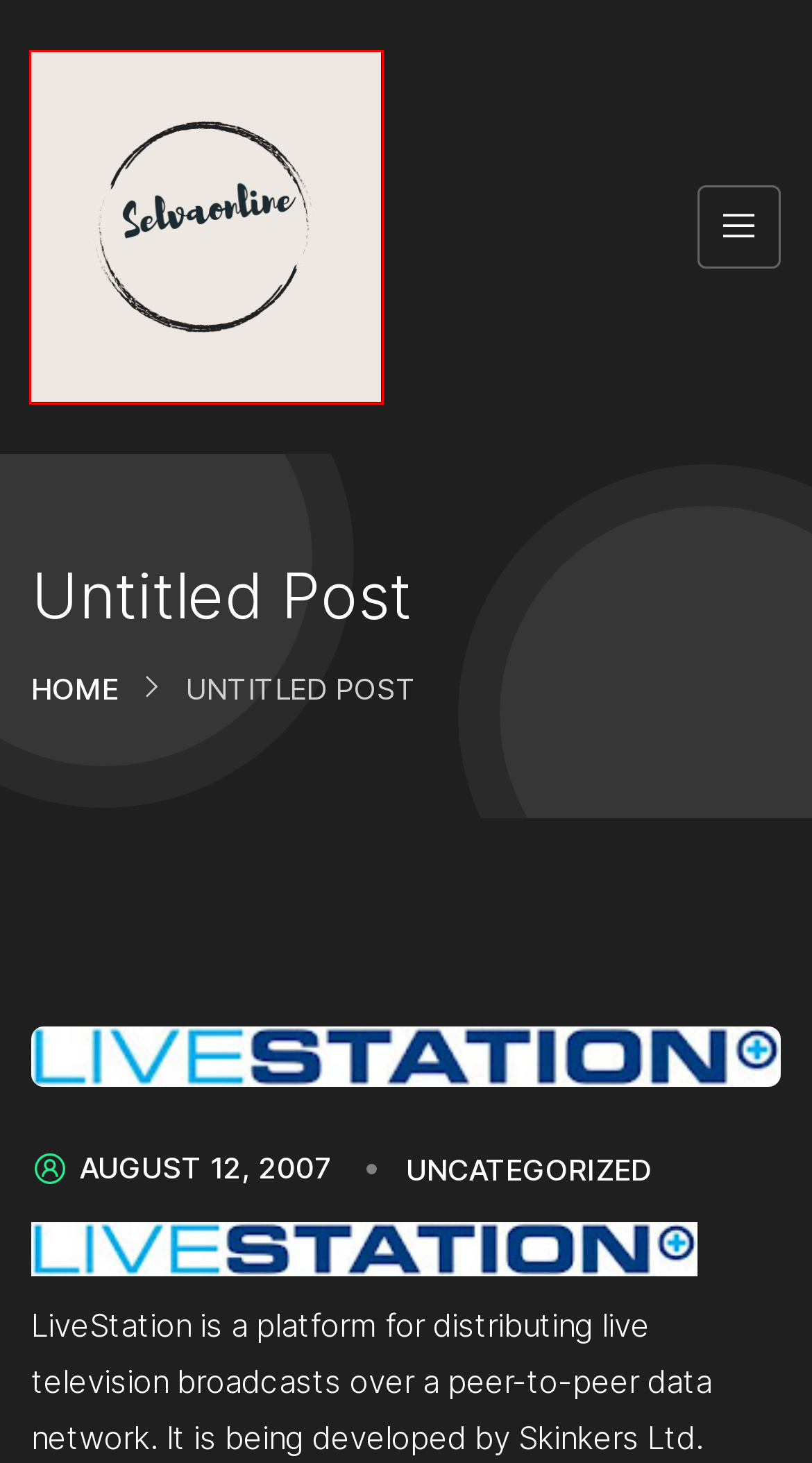Given a webpage screenshot with a red bounding box around a particular element, identify the best description of the new webpage that will appear after clicking on the element inside the red bounding box. Here are the candidates:
A. May 2010 – selvaonline.com
B. Blog – selvaonline.com
C. December 2007 – selvaonline.com
D. March 2009 – selvaonline.com
E. March 2019 – selvaonline.com
F. Received Digital Hackathon Certificate from JPMorgan & Chase – selvaonline.com
G. selvaonline.com – Selvakumar Murugesan
H. Certifications – selvaonline.com

G